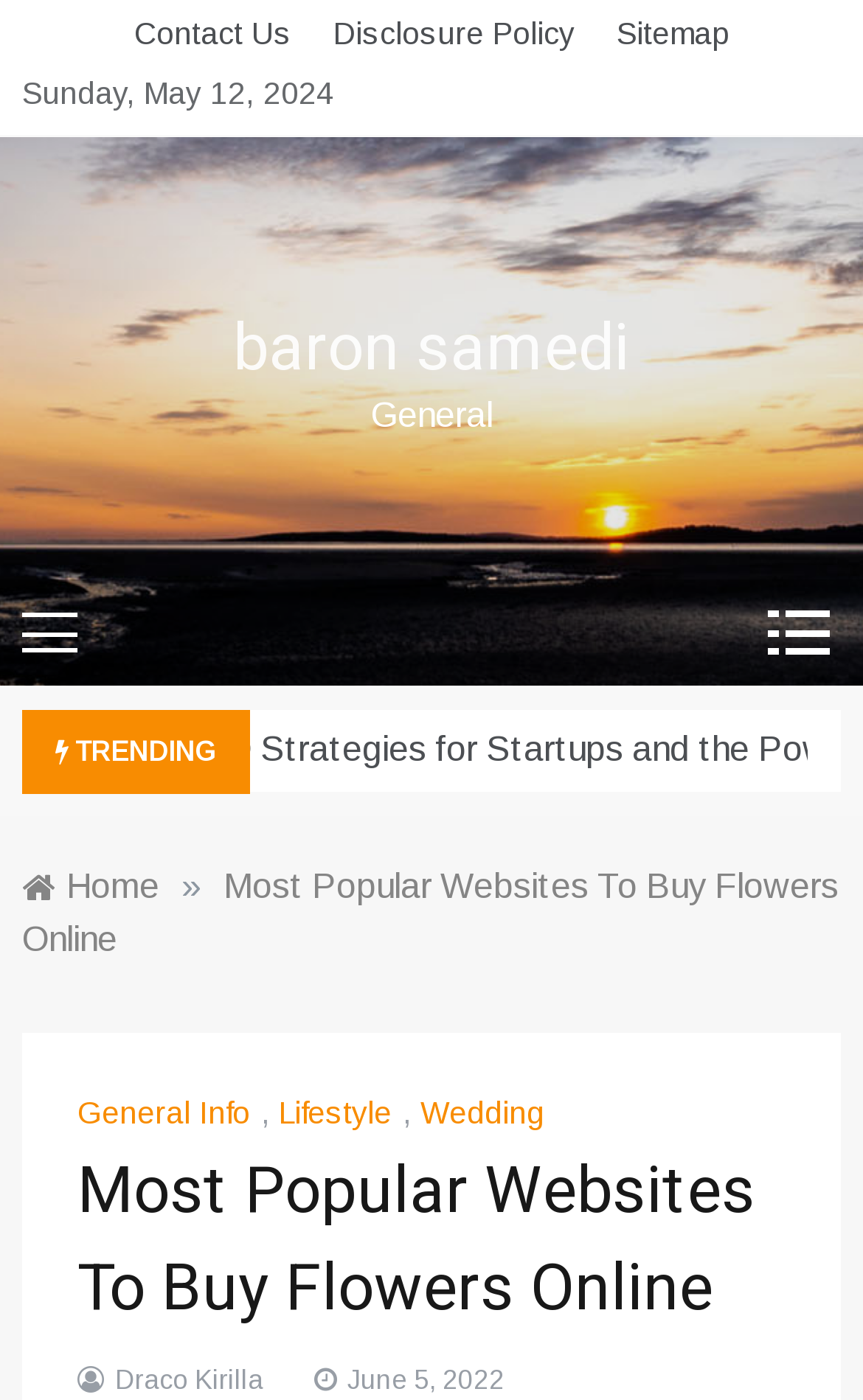Determine the bounding box coordinates for the region that must be clicked to execute the following instruction: "go to contact us page".

[0.155, 0.011, 0.337, 0.036]